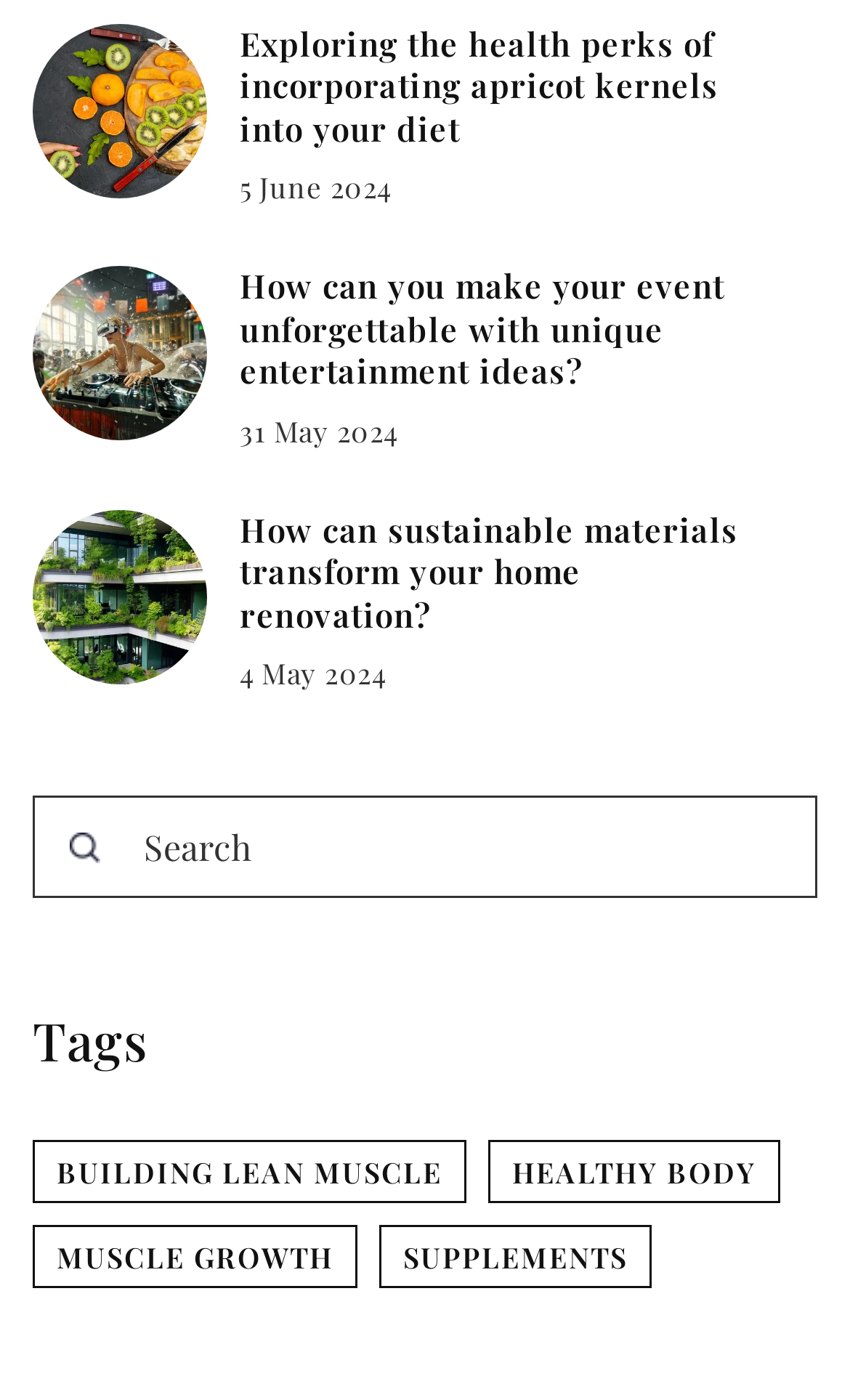What is the format of the dates listed on the page?
Based on the content of the image, thoroughly explain and answer the question.

I determined the format by looking at the date elements, such as '5 June 2024', which consistently follow the Day Month Year format.